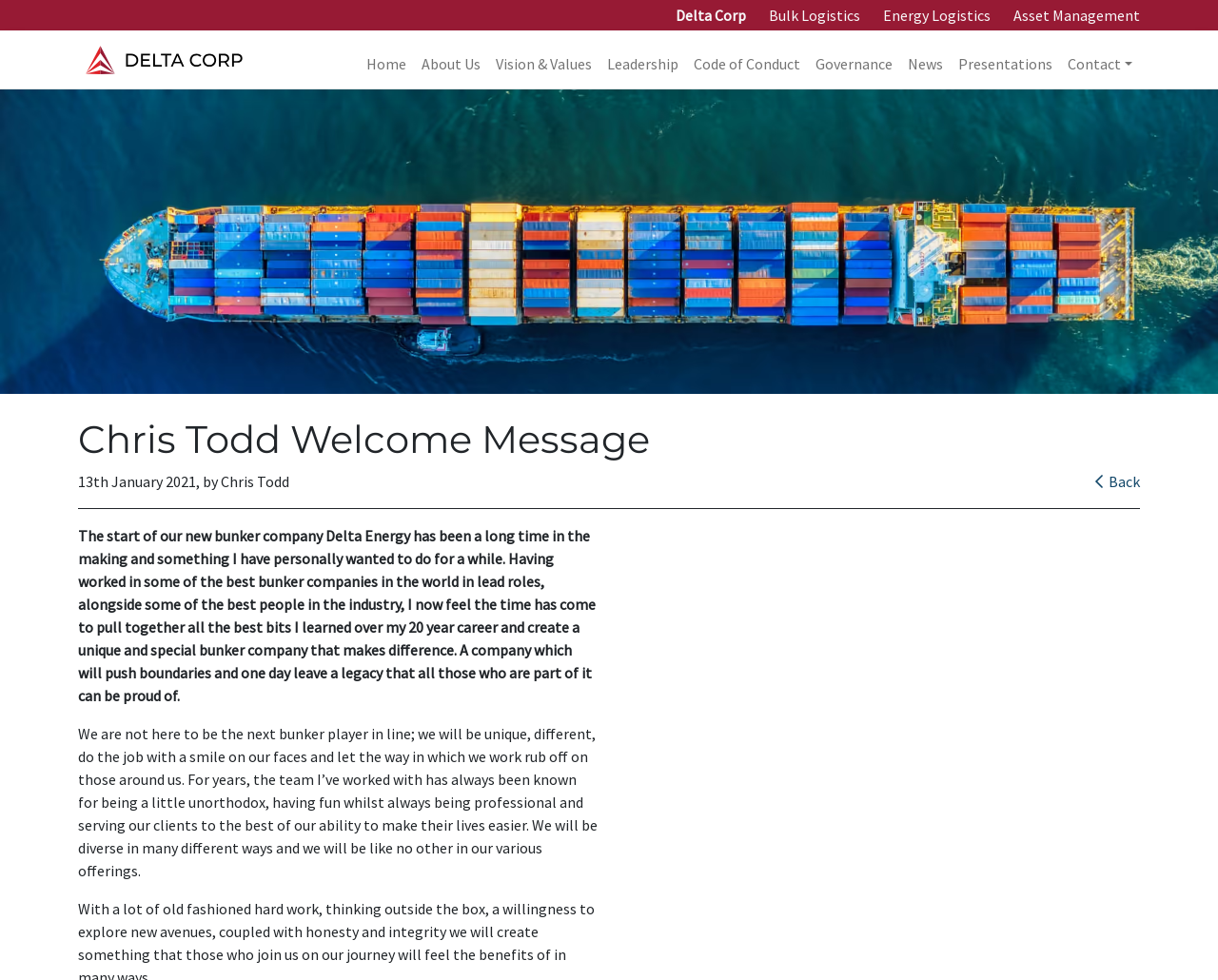What is the name of the company?
Carefully analyze the image and provide a detailed answer to the question.

The name of the company can be found in the top-left corner of the webpage, where it is written as 'Chris Todd Welcome Message | Delta'. Additionally, there are multiple links and an image with the text 'Delta Corp' throughout the webpage.